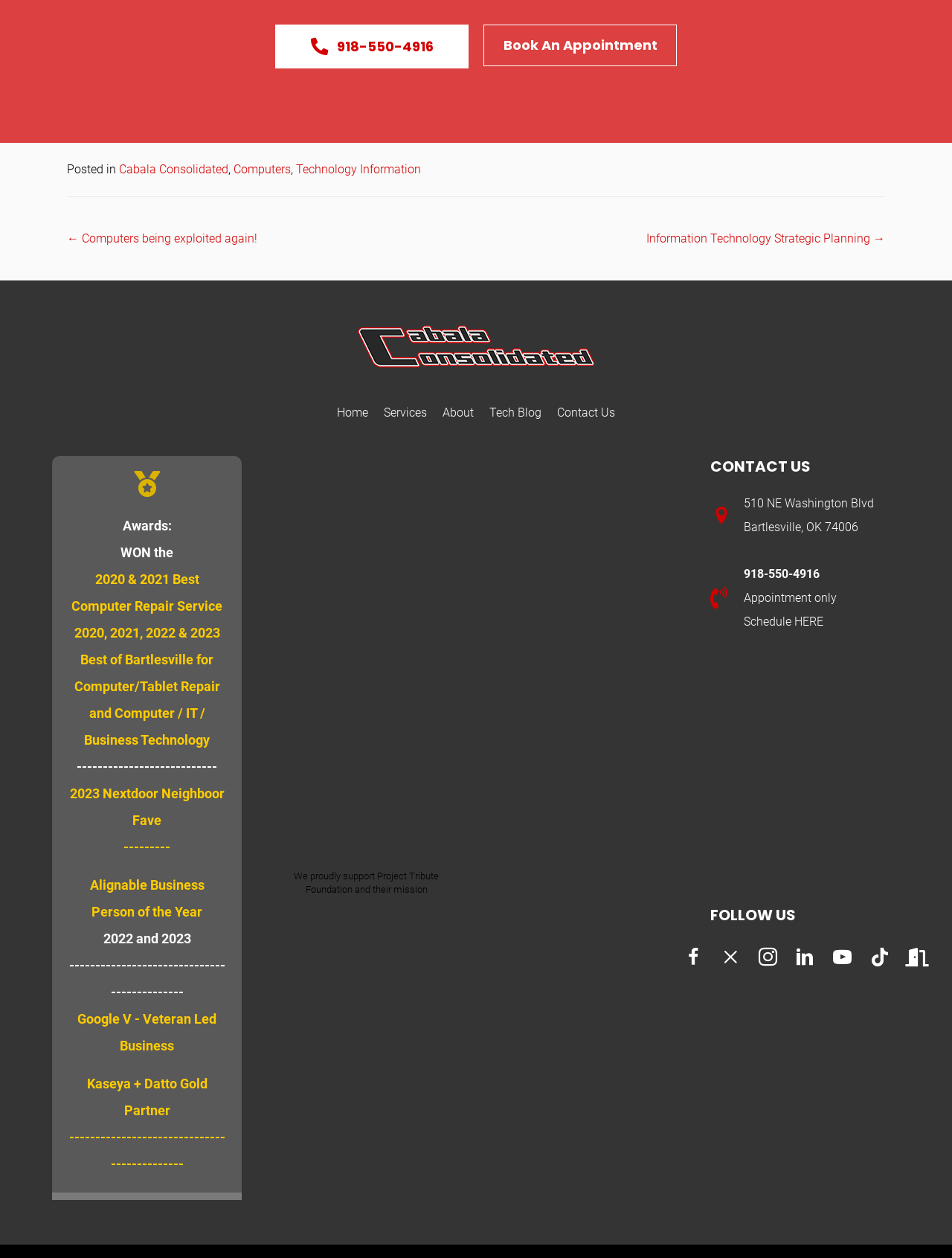What is the business located at?
Use the image to answer the question with a single word or phrase.

510 NE Washington Blvd Bartlesville, OK 74006